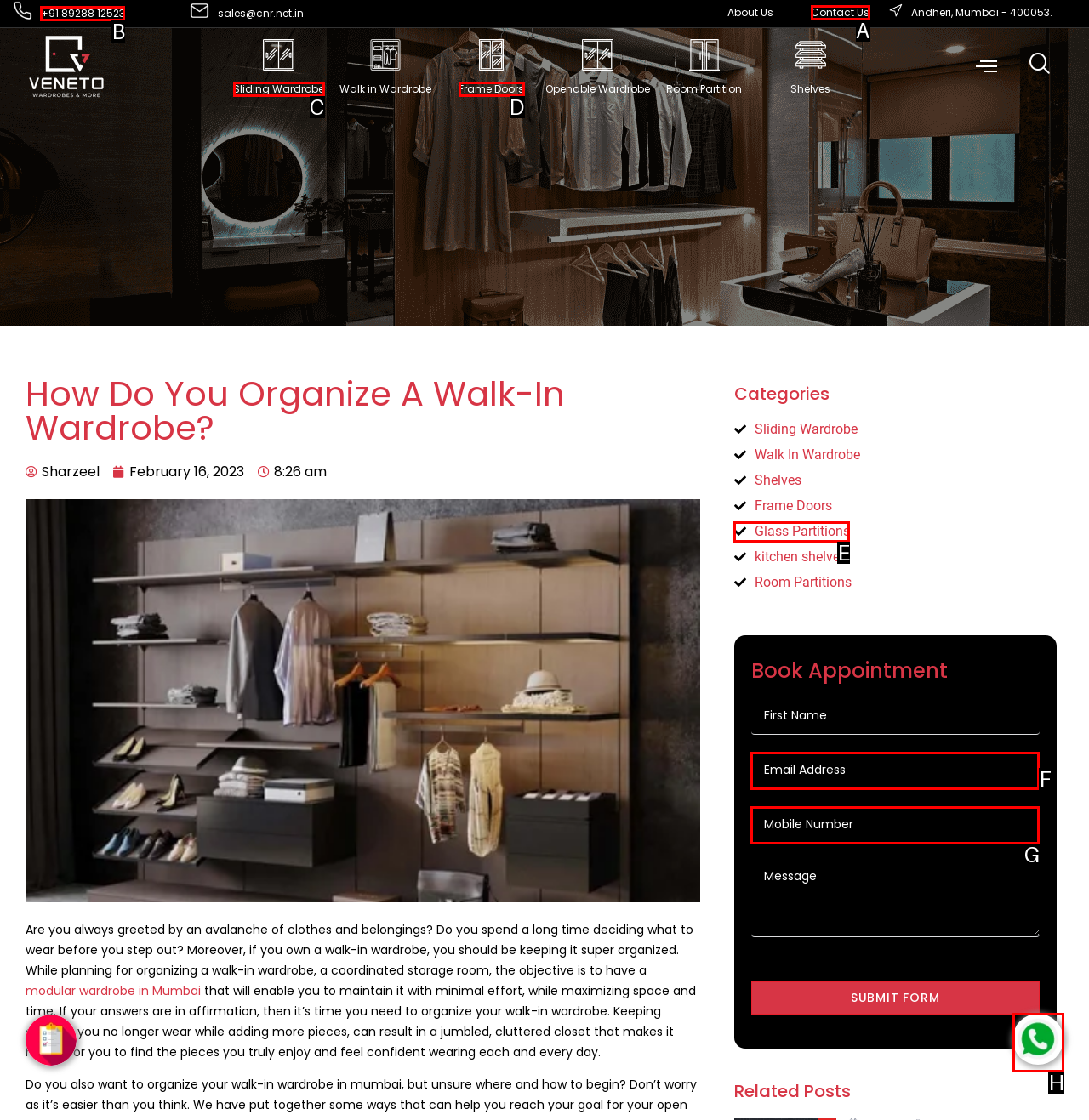What option should you select to complete this task: Click the 'Direct message to Veneto via whatsapp' link? Indicate your answer by providing the letter only.

H